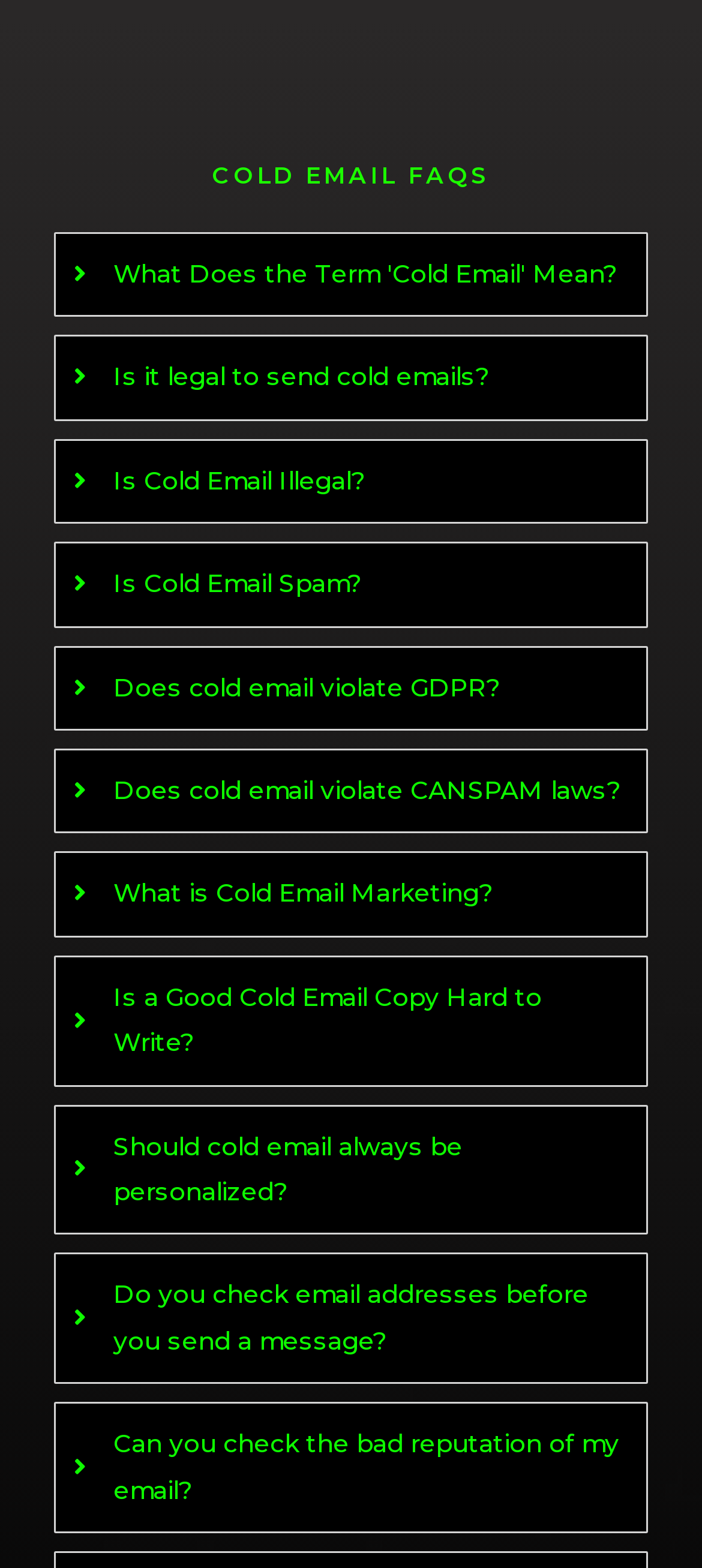Please identify the bounding box coordinates of the element's region that needs to be clicked to fulfill the following instruction: "View the article by Lakis Polycarpou". The bounding box coordinates should consist of four float numbers between 0 and 1, i.e., [left, top, right, bottom].

None